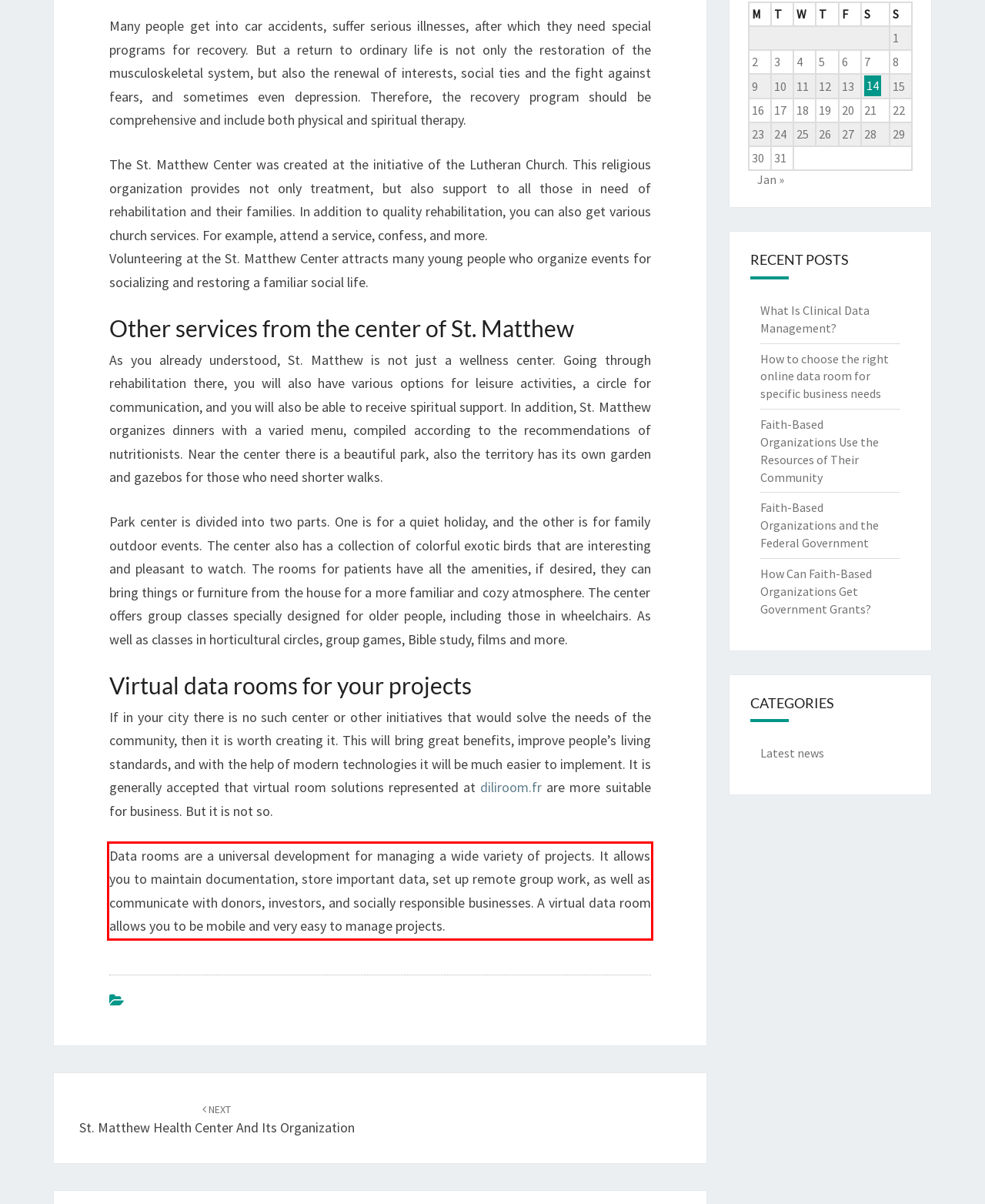Examine the webpage screenshot and use OCR to obtain the text inside the red bounding box.

Data rooms are a universal development for managing a wide variety of projects. It allows you to maintain documentation, store important data, set up remote group work, as well as communicate with donors, investors, and socially responsible businesses. A virtual data room allows you to be mobile and very easy to manage projects.